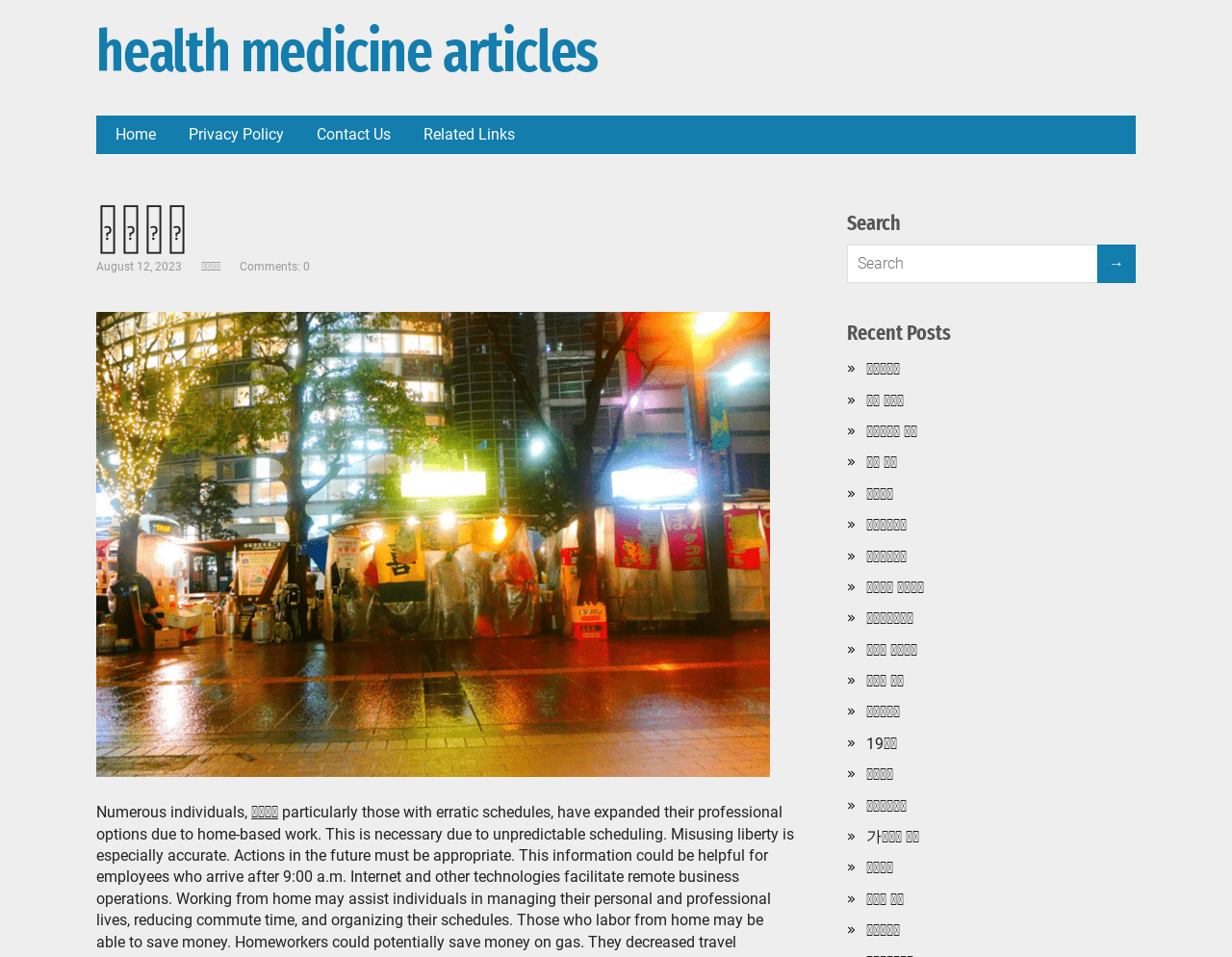Refer to the screenshot and answer the following question in detail:
What type of content is listed under 'Recent Posts'?

Under the 'Recent Posts' section, I found a list of links with descriptions such as '해외밤알바', '여성 알바', and '부산유흥알바'. This suggests that the 'Recent Posts' section lists links to recent articles or posts.